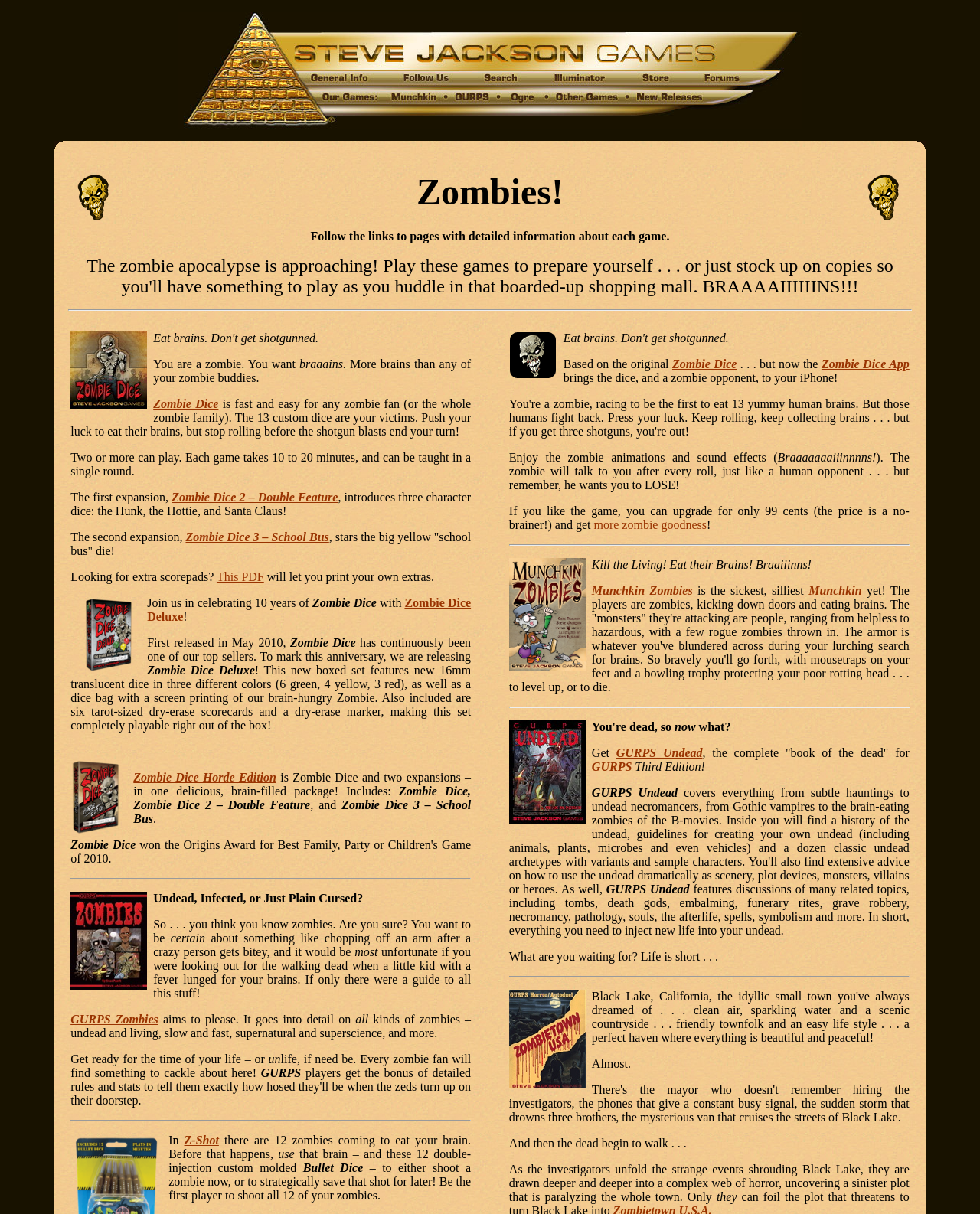Bounding box coordinates should be provided in the format (top-left x, top-left y, bottom-right x, bottom-right y) with all values between 0 and 1. Identify the bounding box for this UI element: Zombie Dice Horde Edition

[0.136, 0.635, 0.282, 0.646]